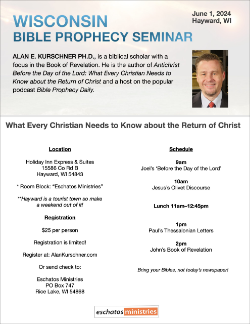How can attendees register for the seminar?
Based on the image, provide a one-word or brief-phrase response.

Online